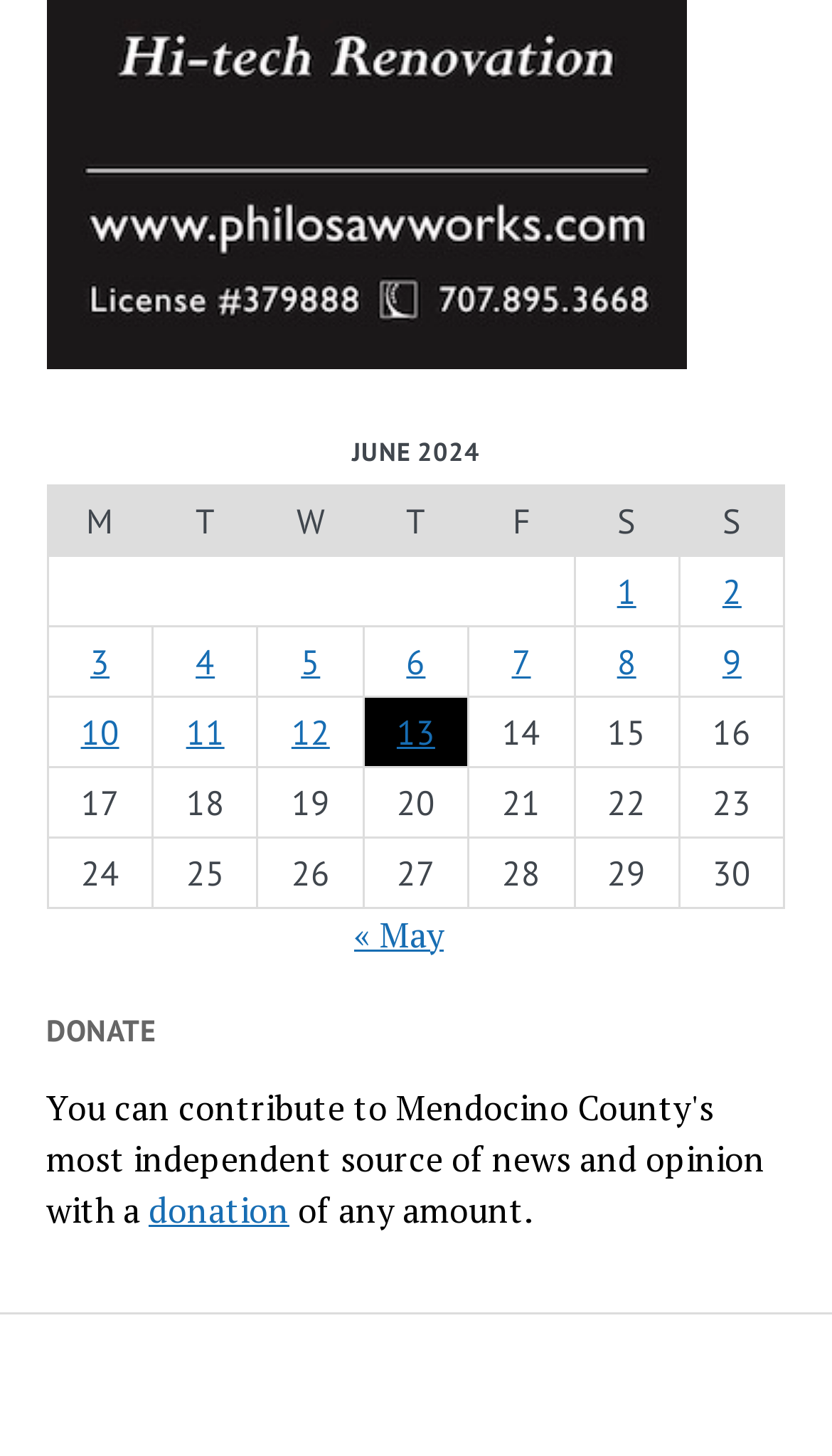Specify the bounding box coordinates of the area to click in order to execute this command: 'Click on Philo Saw Works'. The coordinates should consist of four float numbers ranging from 0 to 1, and should be formatted as [left, top, right, bottom].

[0.056, 0.228, 0.825, 0.26]